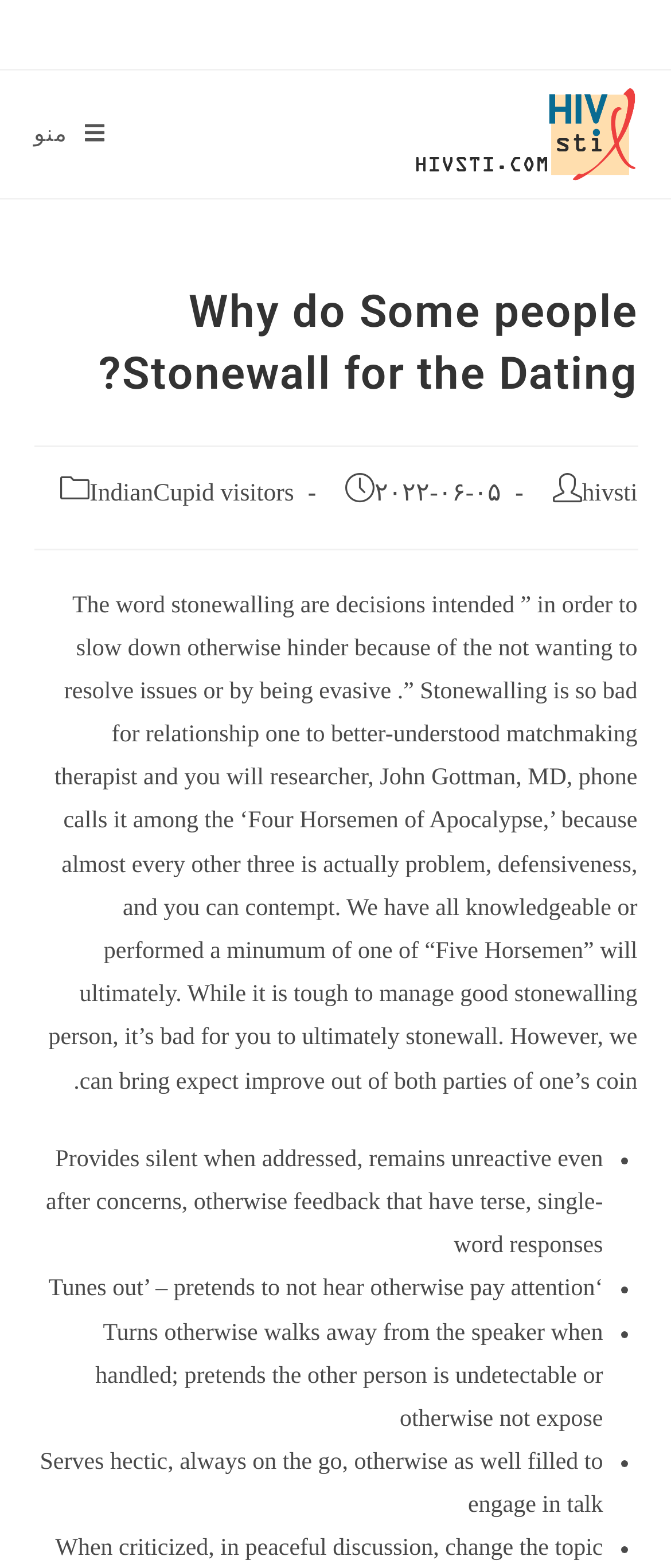What is an example of stonewalling behavior?
Examine the screenshot and reply with a single word or phrase.

Turning away